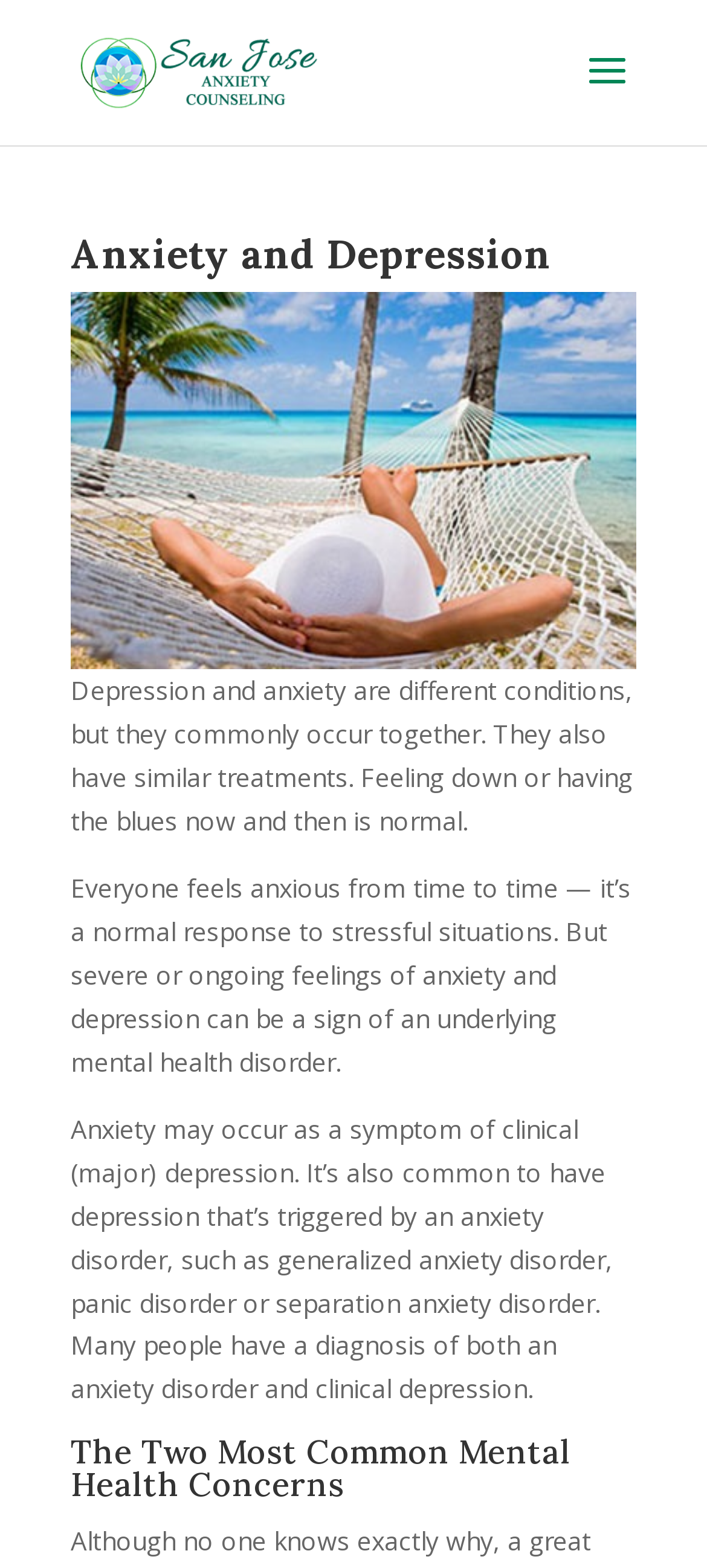Offer an extensive depiction of the webpage and its key elements.

The webpage is about depression and anxiety treatment, with a focus on their co-occurrence. At the top, there is a link to "San Jose Anxiety Counseling" accompanied by an image with the same name, positioned slightly above the link. 

Below this, a prominent heading "Anxiety and Depression" is displayed, followed by a large image related to counseling for anxiety and depression. 

The main content of the page consists of three paragraphs of text. The first paragraph explains that depression and anxiety are different conditions that often occur together and have similar treatments. The second paragraph describes anxiety as a normal response to stressful situations, but notes that severe or ongoing feelings of anxiety and depression can be a sign of an underlying mental health disorder. The third paragraph discusses how anxiety may occur as a symptom of clinical depression, and how many people have a diagnosis of both an anxiety disorder and clinical depression.

Further down, there is a heading "The Two Most Common Mental Health Concerns", which appears to be a subtopic or section title.